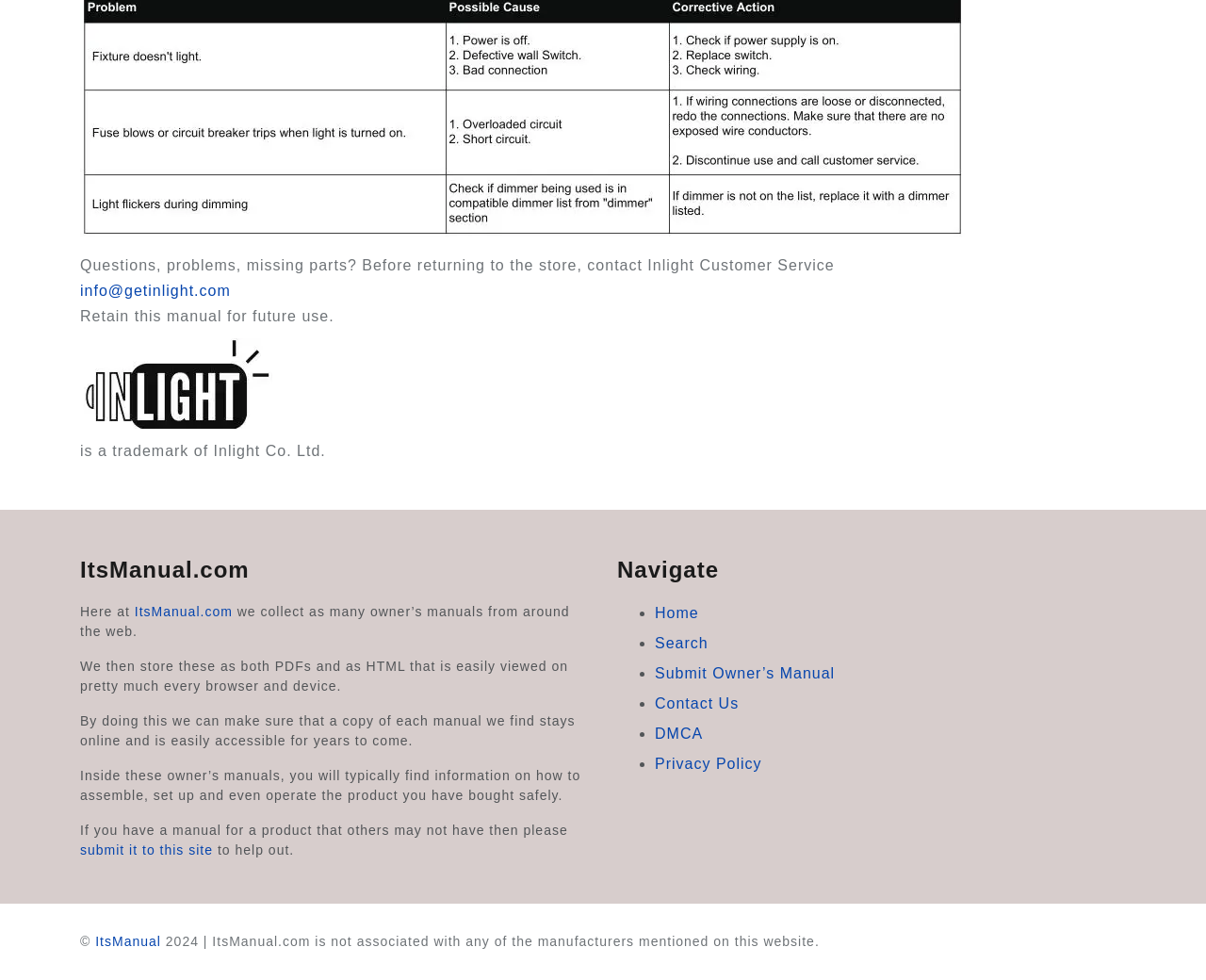How can users navigate the website?
Provide a detailed and extensive answer to the question.

The webpage has a navigation section with links to different parts of the website, including Home, Search, Submit Owner's Manual, Contact Us, DMCA, and Privacy Policy. Users can click on these links to navigate to the desired section of the website.